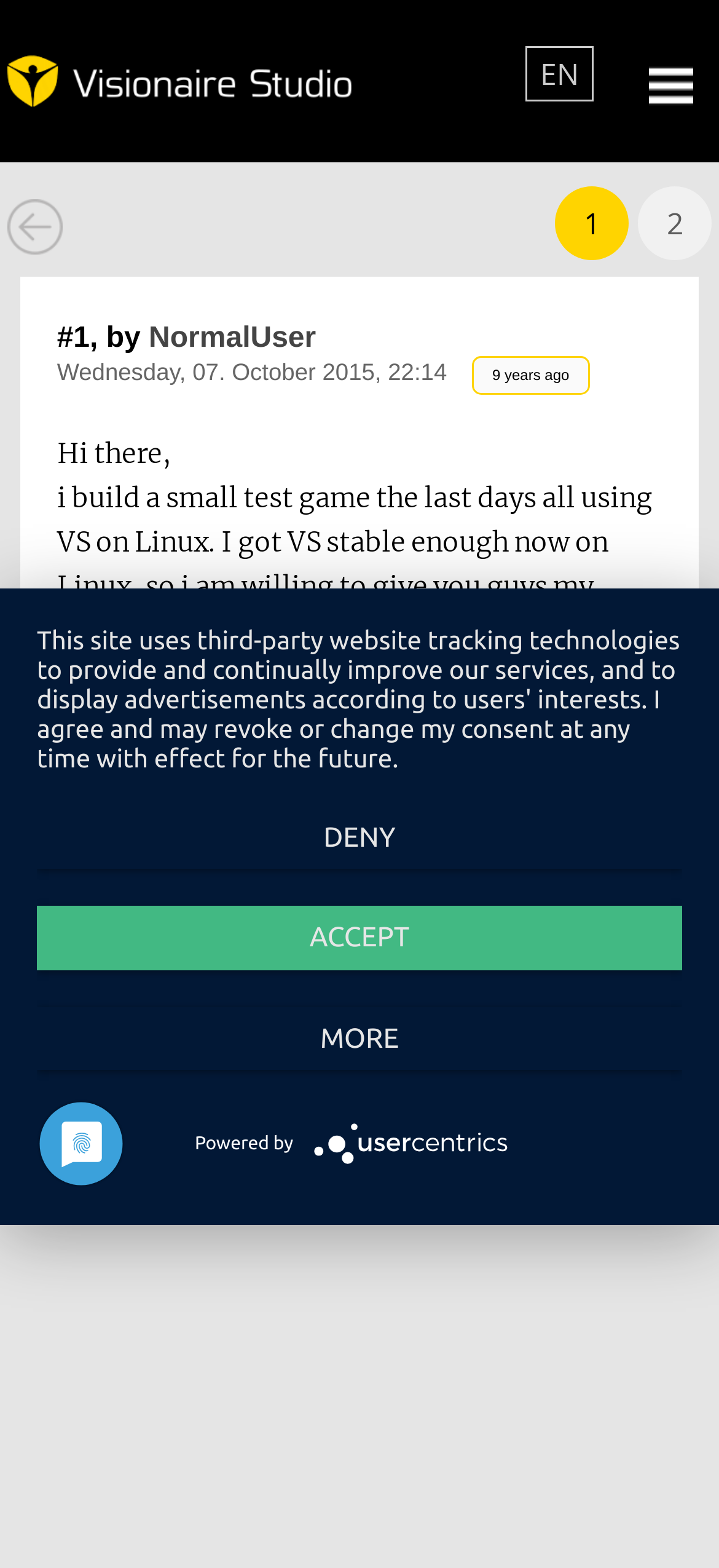Please mark the clickable region by giving the bounding box coordinates needed to complete this instruction: "Share on Facebook".

None